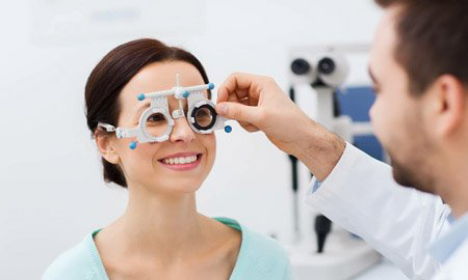What is the profession of the person adjusting the phoropter?
Please craft a detailed and exhaustive response to the question.

The person adjusting the phoropter is a male optometrist, as indicated by the context of the image, which is set in an optometry clinic, and the professional atmosphere depicted in the background.